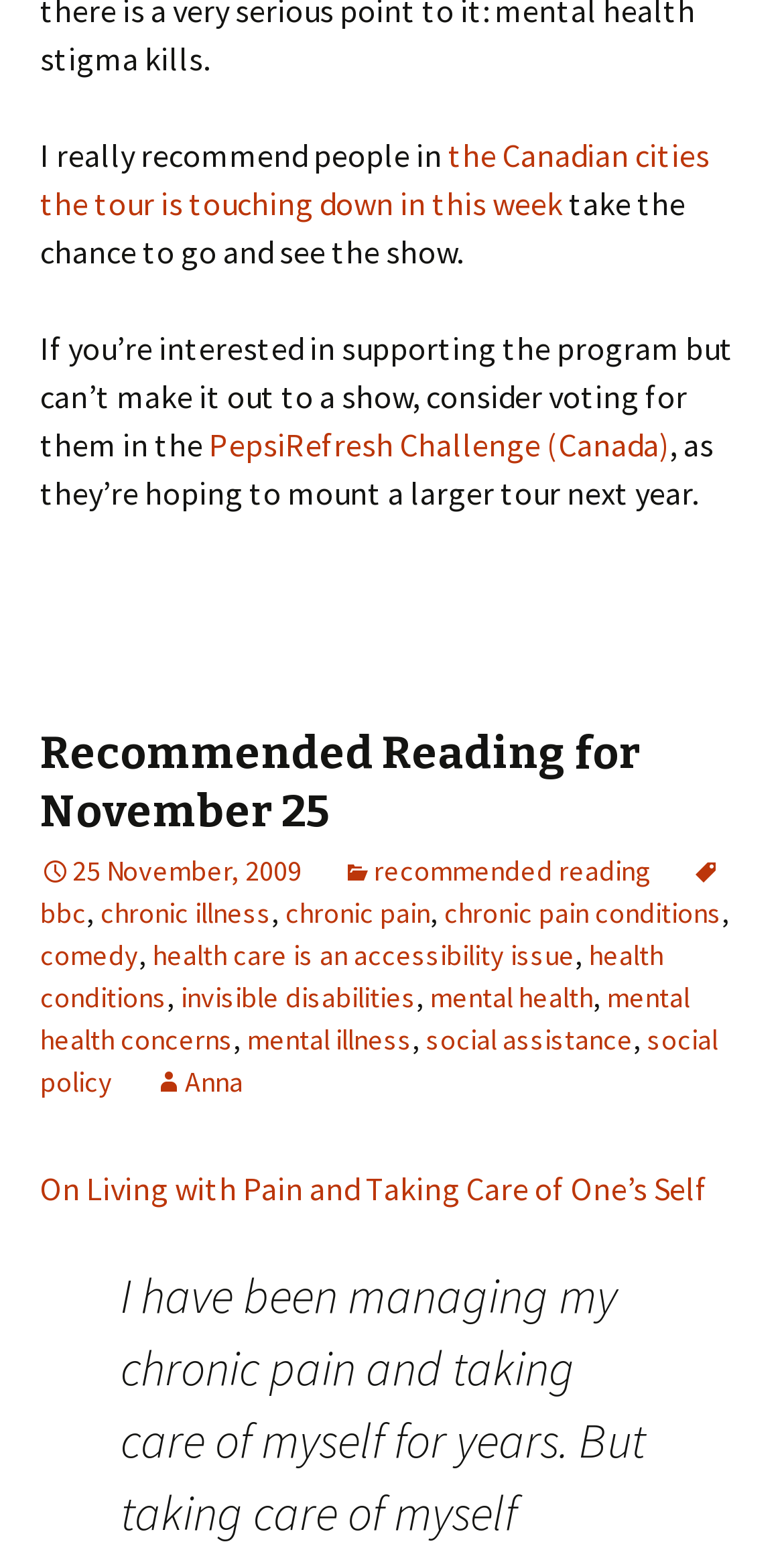What is the topic of the recommended reading?
Please provide a comprehensive answer based on the information in the image.

The links 'chronic illness', 'chronic pain', 'chronic pain conditions', 'comedy', 'health care is an accessibility issue', 'health conditions', 'invisible disabilities', 'mental health', 'mental health concerns', 'mental illness', 'social assistance', and 'social policy' suggest that the topic of the recommended reading is related to health and comedy.